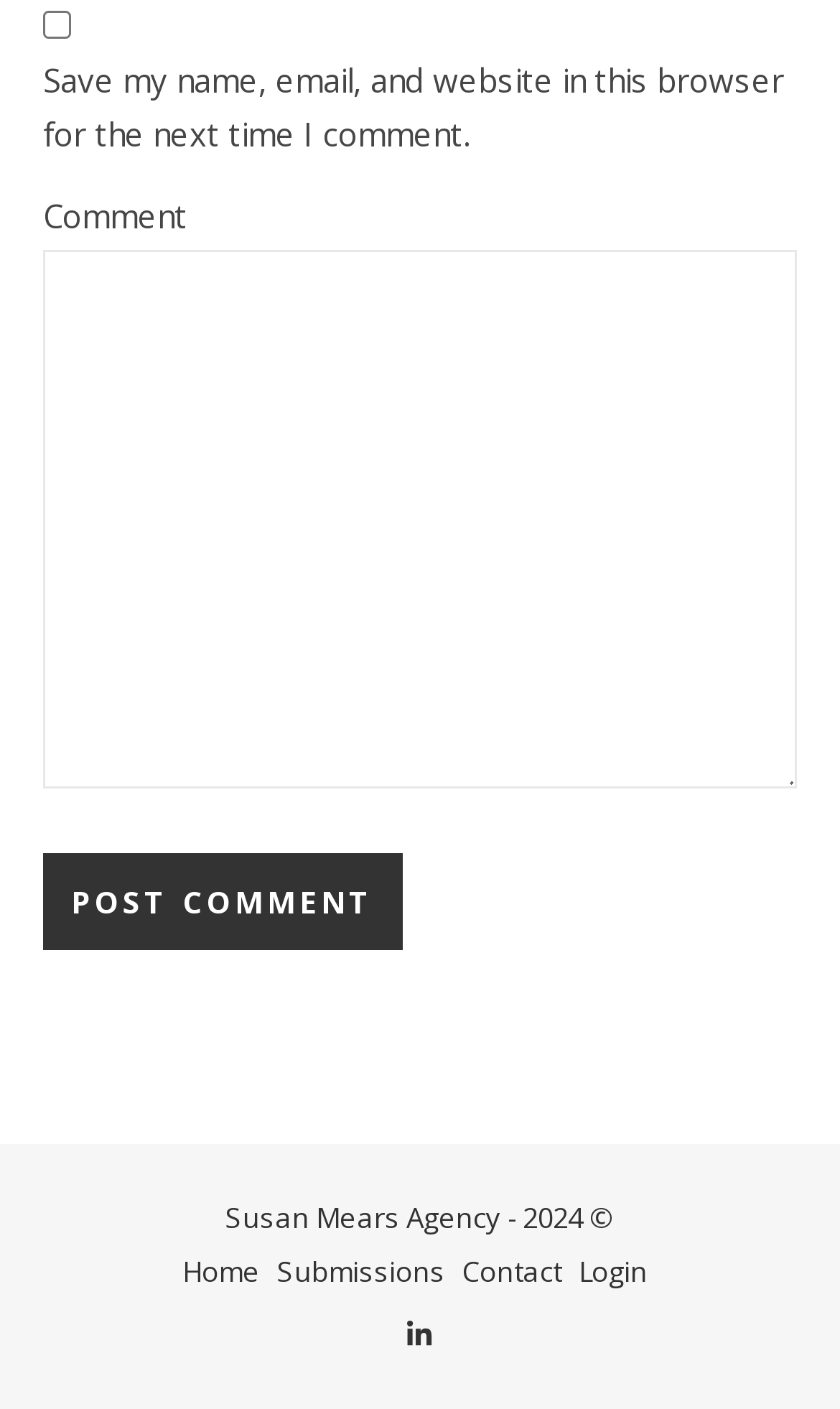Locate the UI element described by name="submit" value="Post Comment" and provide its bounding box coordinates. Use the format (top-left x, top-left y, bottom-right x, bottom-right y) with all values as floating point numbers between 0 and 1.

[0.051, 0.606, 0.479, 0.675]